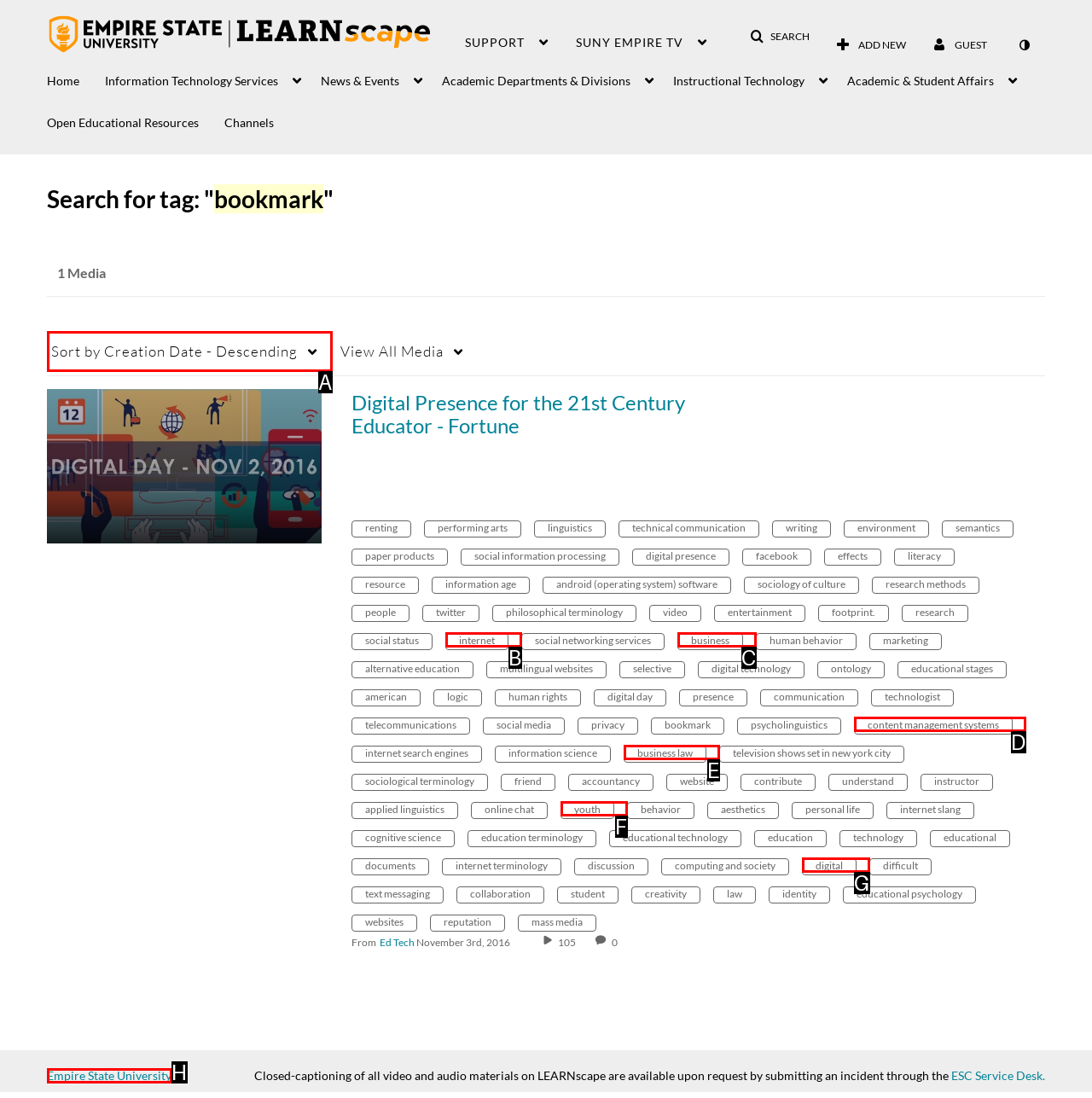Identify the HTML element that should be clicked to accomplish the task: Sort by Creation Date - Descending
Provide the option's letter from the given choices.

A